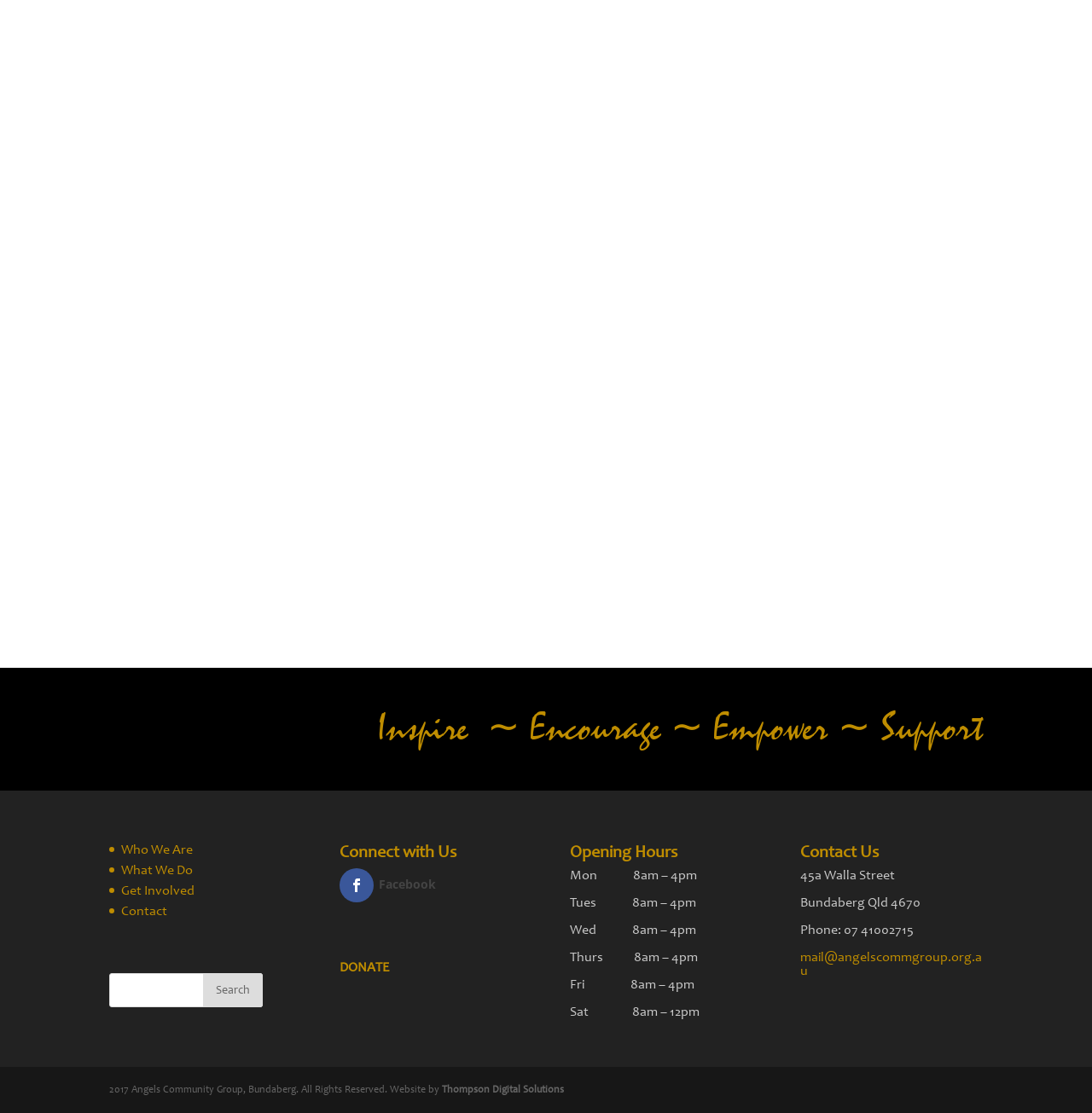What is the organization's Facebook page?
We need a detailed and meticulous answer to the question.

The 'Connect with Us' section includes a link to the organization's Facebook page, indicated by the Facebook icon and the text '  Facebook'.